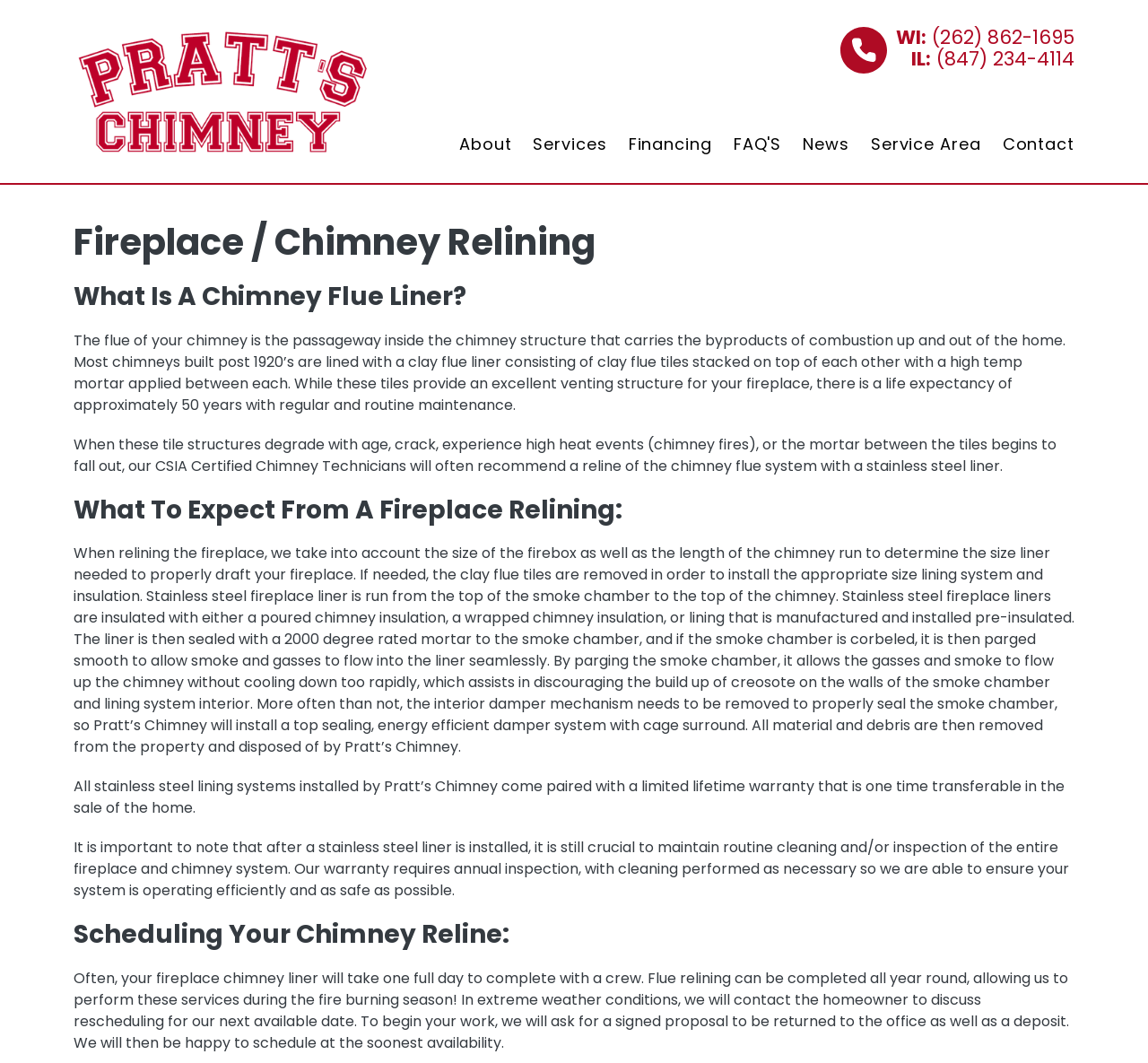Identify the bounding box coordinates for the element you need to click to achieve the following task: "Discover how to leverage Web Workers for WordPress performance". Provide the bounding box coordinates as four float numbers between 0 and 1, in the form [left, top, right, bottom].

None